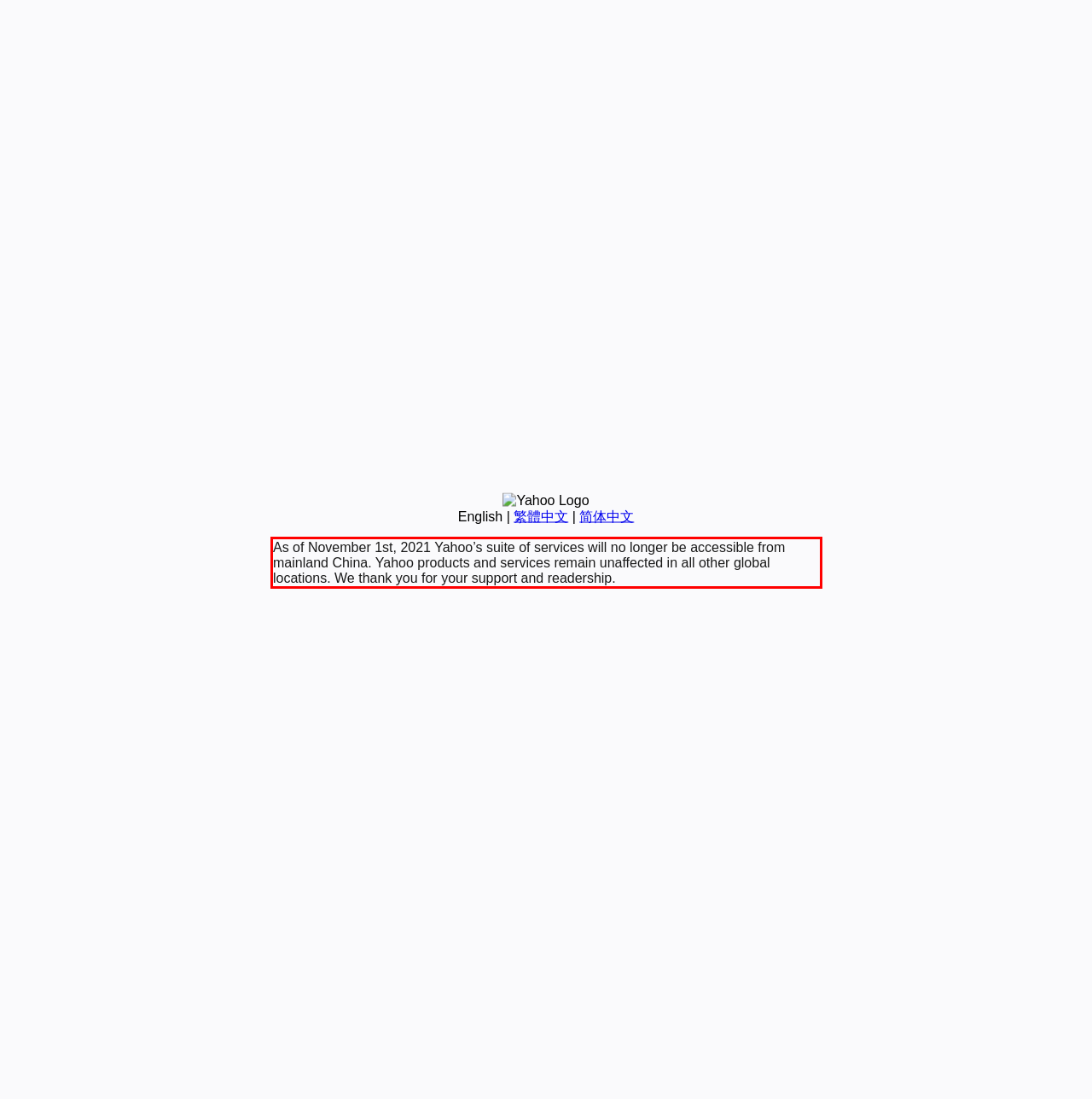Within the screenshot of the webpage, there is a red rectangle. Please recognize and generate the text content inside this red bounding box.

As of November 1st, 2021 Yahoo’s suite of services will no longer be accessible from mainland China. Yahoo products and services remain unaffected in all other global locations. We thank you for your support and readership.